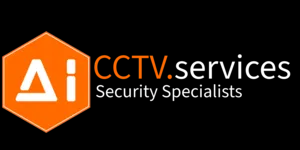Elaborate on the contents of the image in great detail.

The image features the logo of "CCTV.services," a company specializing in security solutions. The logo is prominently displayed on a black background, showcasing a modern design with an orange hexagon containing the initials "AI," followed by the text "CCTV.services" in bold and lowercase letters. Below the main logo, the descriptor "Security Specialists" emphasizes the company's expertise in providing surveillance and security systems. This branding effectively communicates their focus on innovative safety solutions for customers.